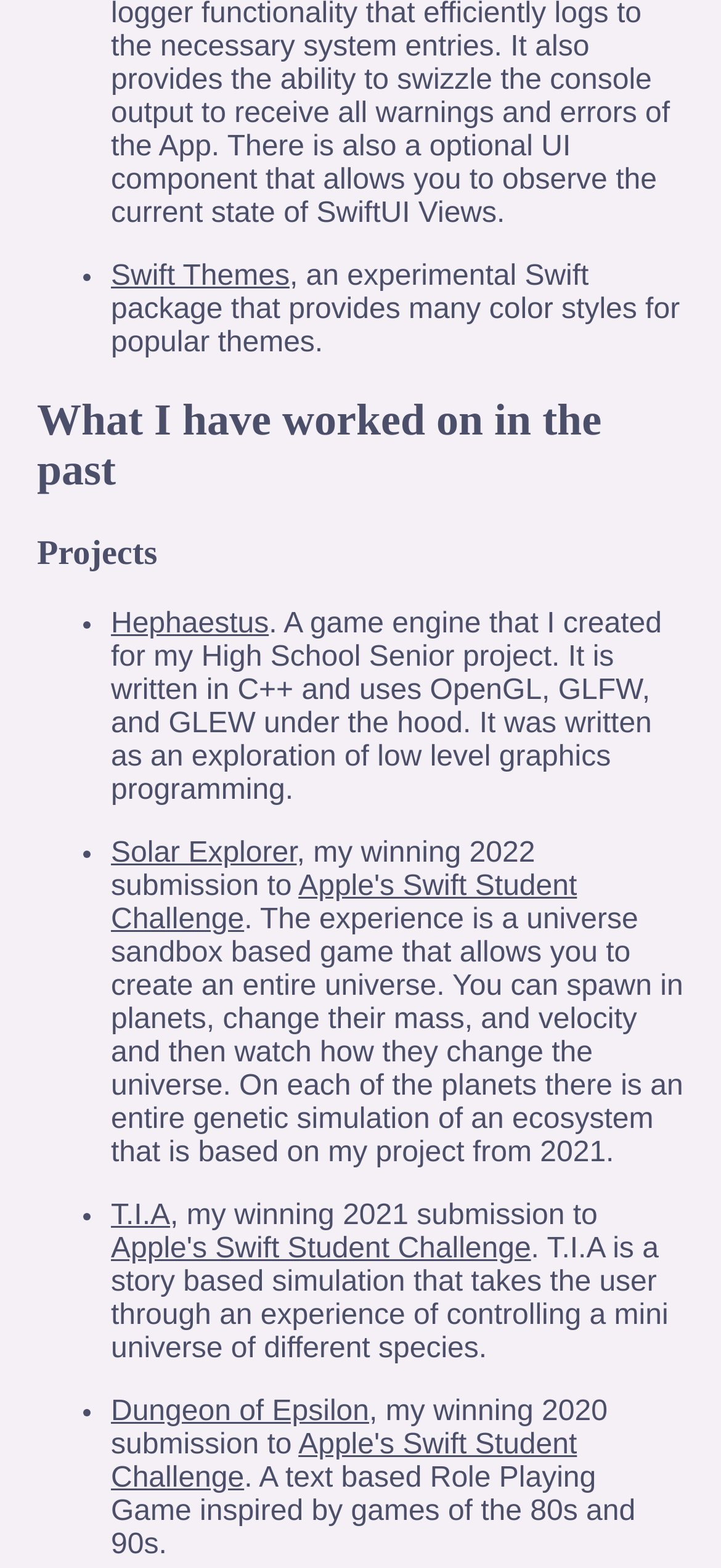Determine the bounding box coordinates of the region to click in order to accomplish the following instruction: "Visit Swift Themes". Provide the coordinates as four float numbers between 0 and 1, specifically [left, top, right, bottom].

[0.154, 0.166, 0.402, 0.186]